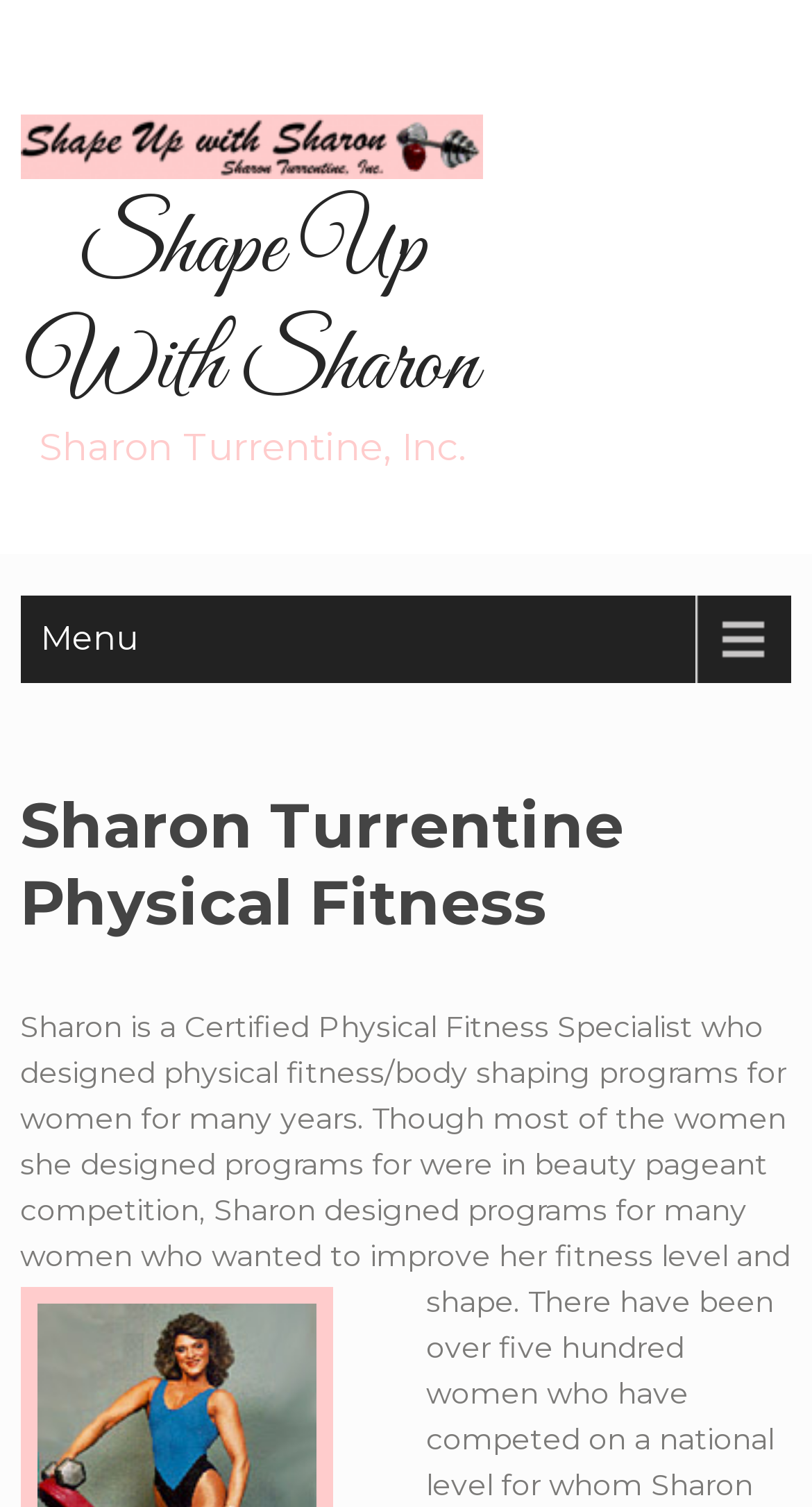Can you determine the main header of this webpage?

Shape Up With Sharon